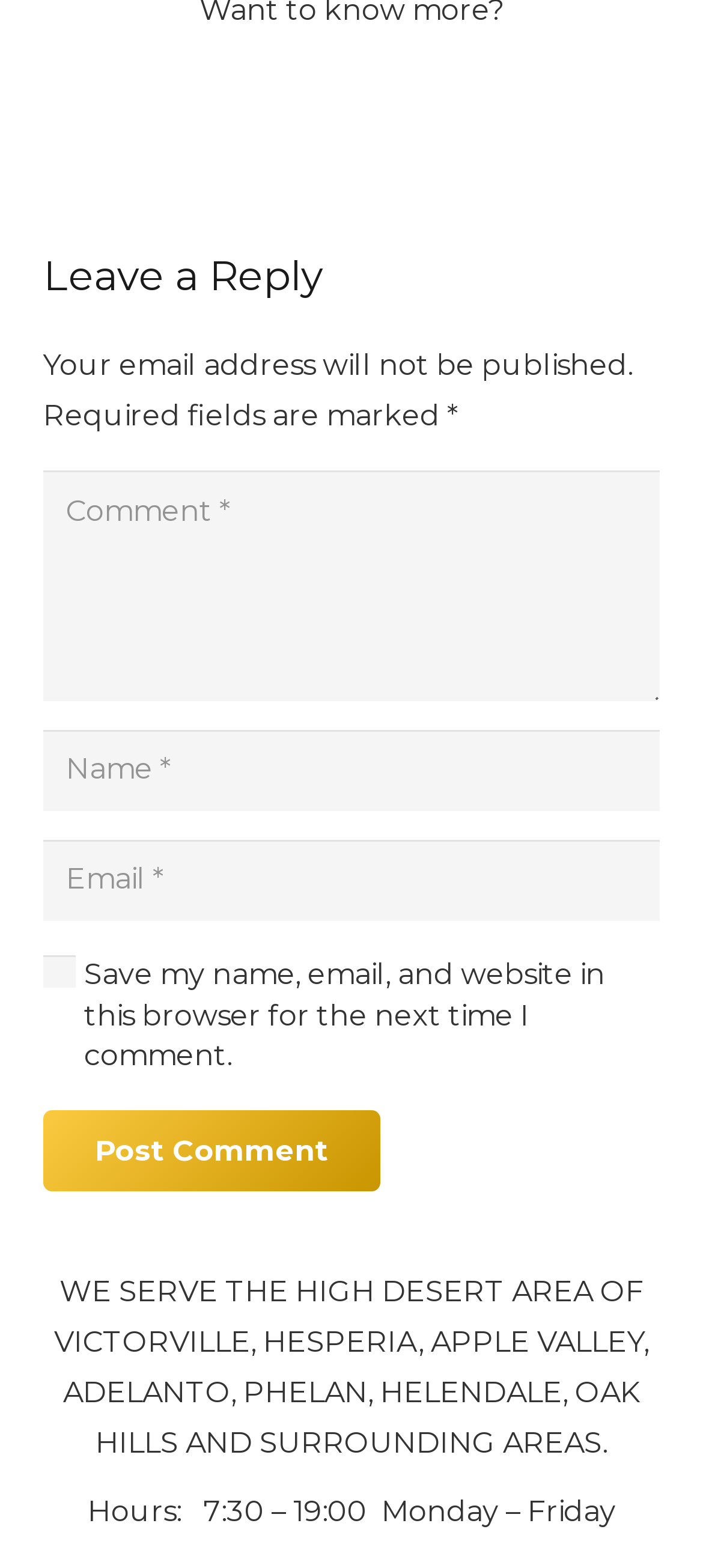Locate the UI element described by aria-label="Name" name="author" placeholder="Name *" in the provided webpage screenshot. Return the bounding box coordinates in the format (top-left x, top-left y, bottom-right x, bottom-right y), ensuring all values are between 0 and 1.

[0.062, 0.466, 0.938, 0.517]